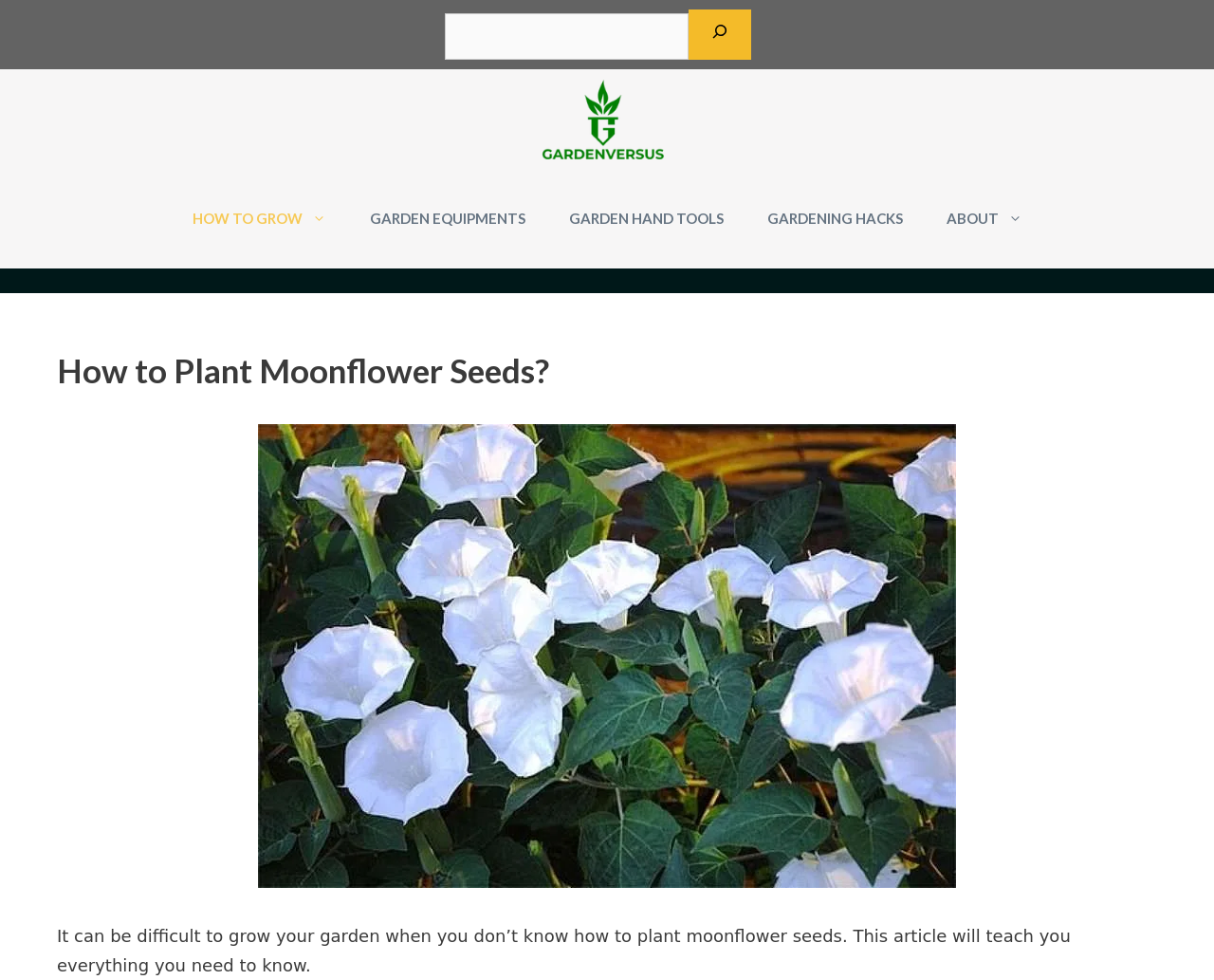Please find and generate the text of the main heading on the webpage.

How to Plant Moonflower Seeds?